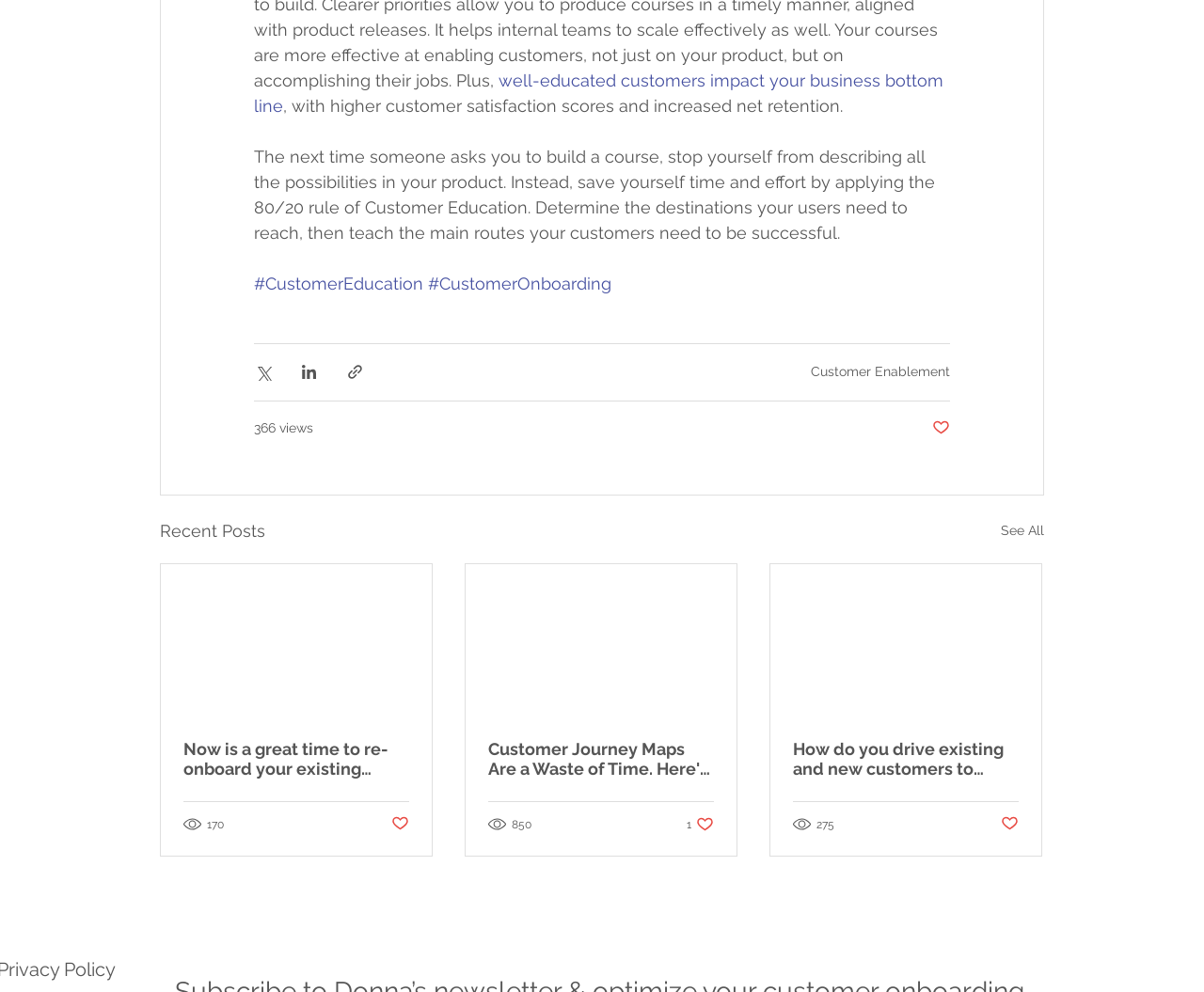How many views does the second article have?
Can you provide an in-depth and detailed response to the question?

I examined the second article element and found a generic element with the text '850 views', which indicates that the second article has 850 views.